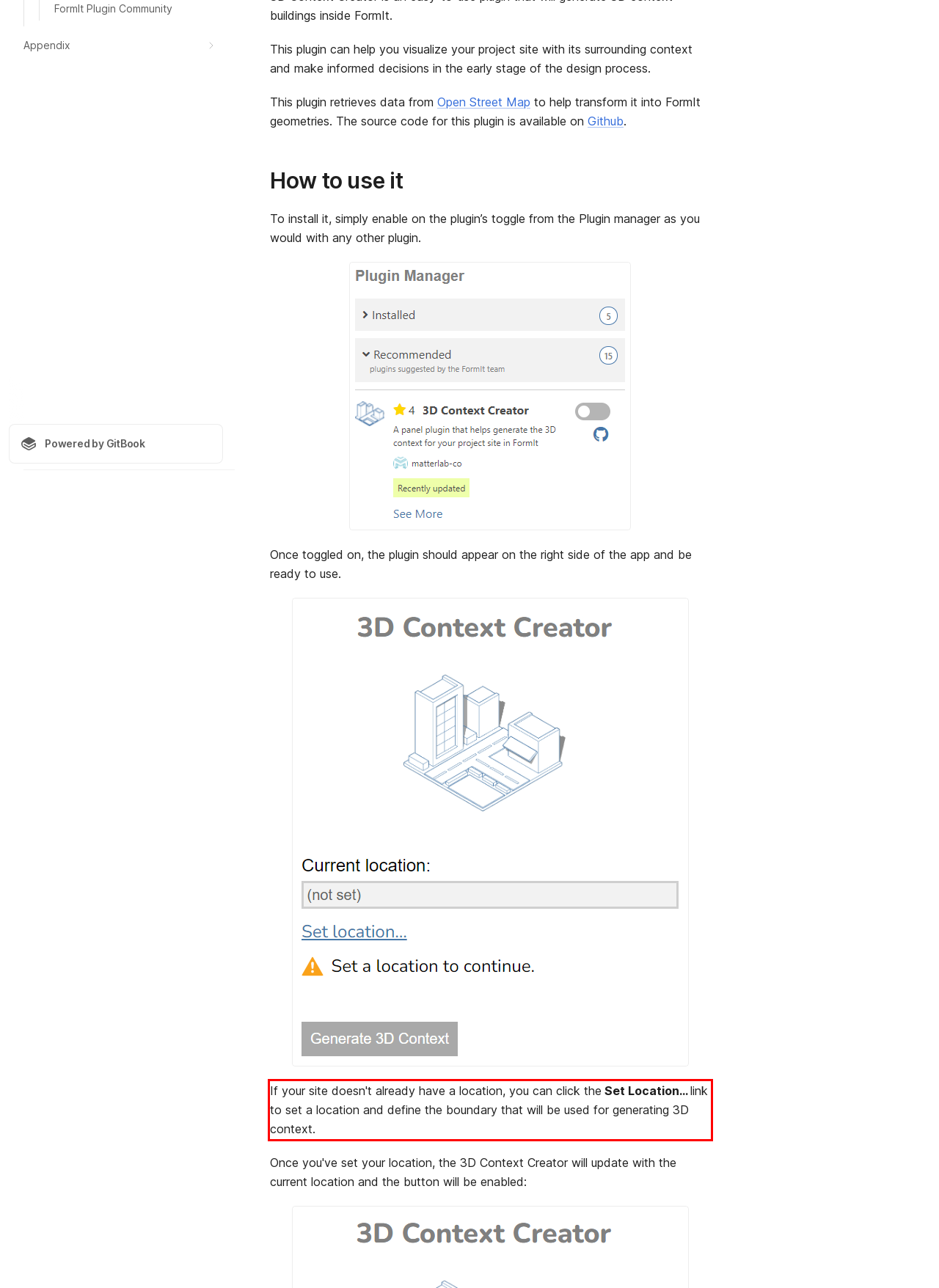Identify the text within the red bounding box on the webpage screenshot and generate the extracted text content.

If your site doesn't already have a location, you can click the Set Location... link to set a location and define the boundary that will be used for generating 3D context.